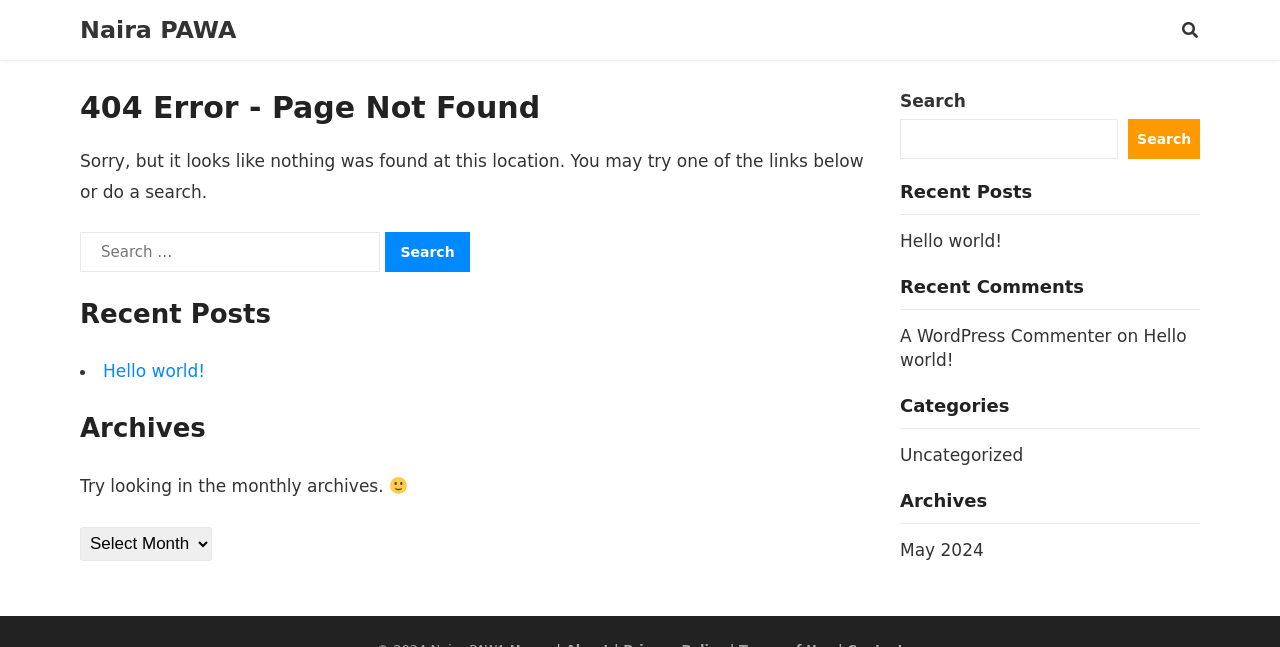Please specify the bounding box coordinates of the region to click in order to perform the following instruction: "Search in the sidebar".

[0.703, 0.184, 0.874, 0.245]